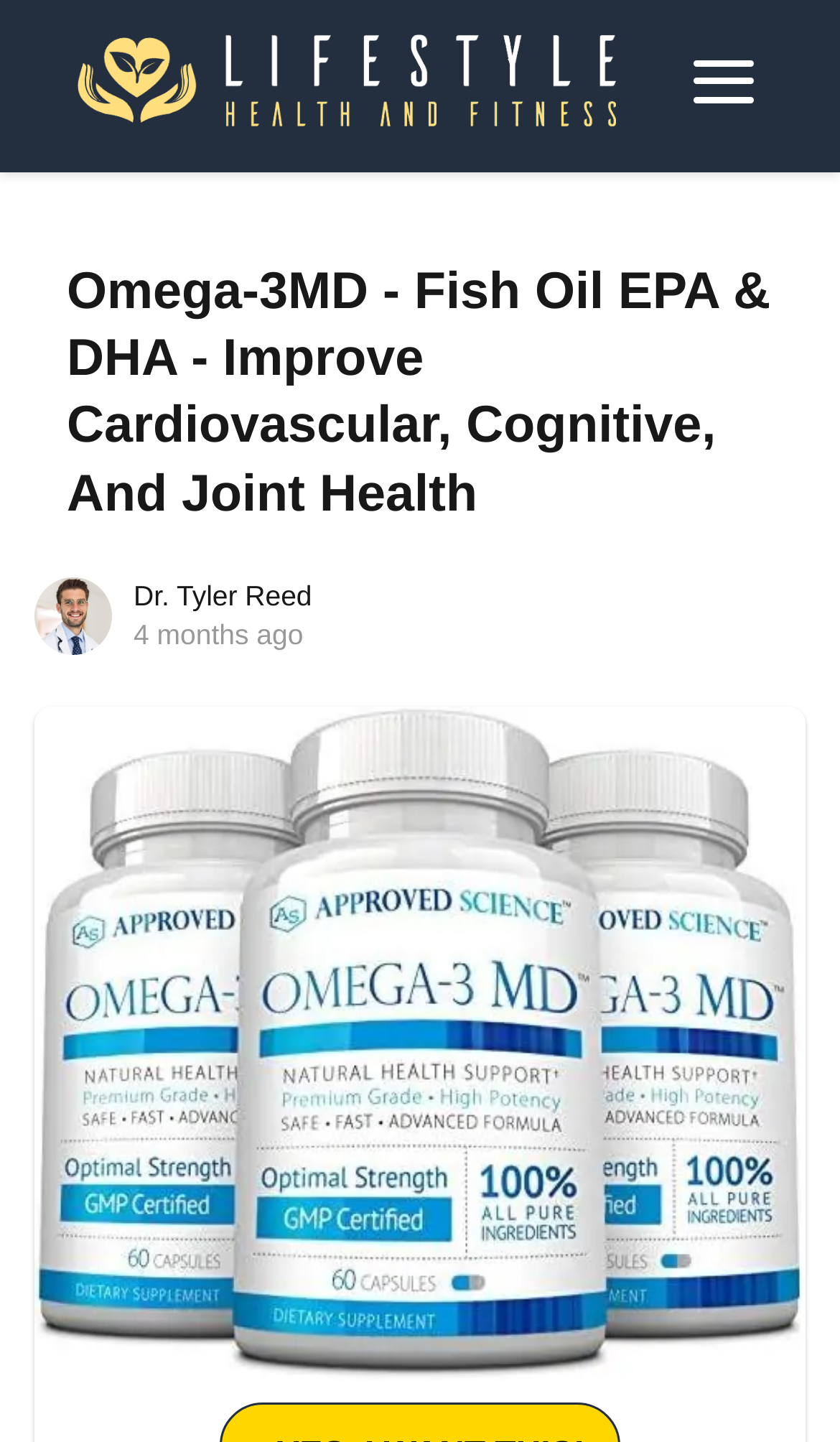Please answer the following question using a single word or phrase: What is the name of the product?

Omega-3MD